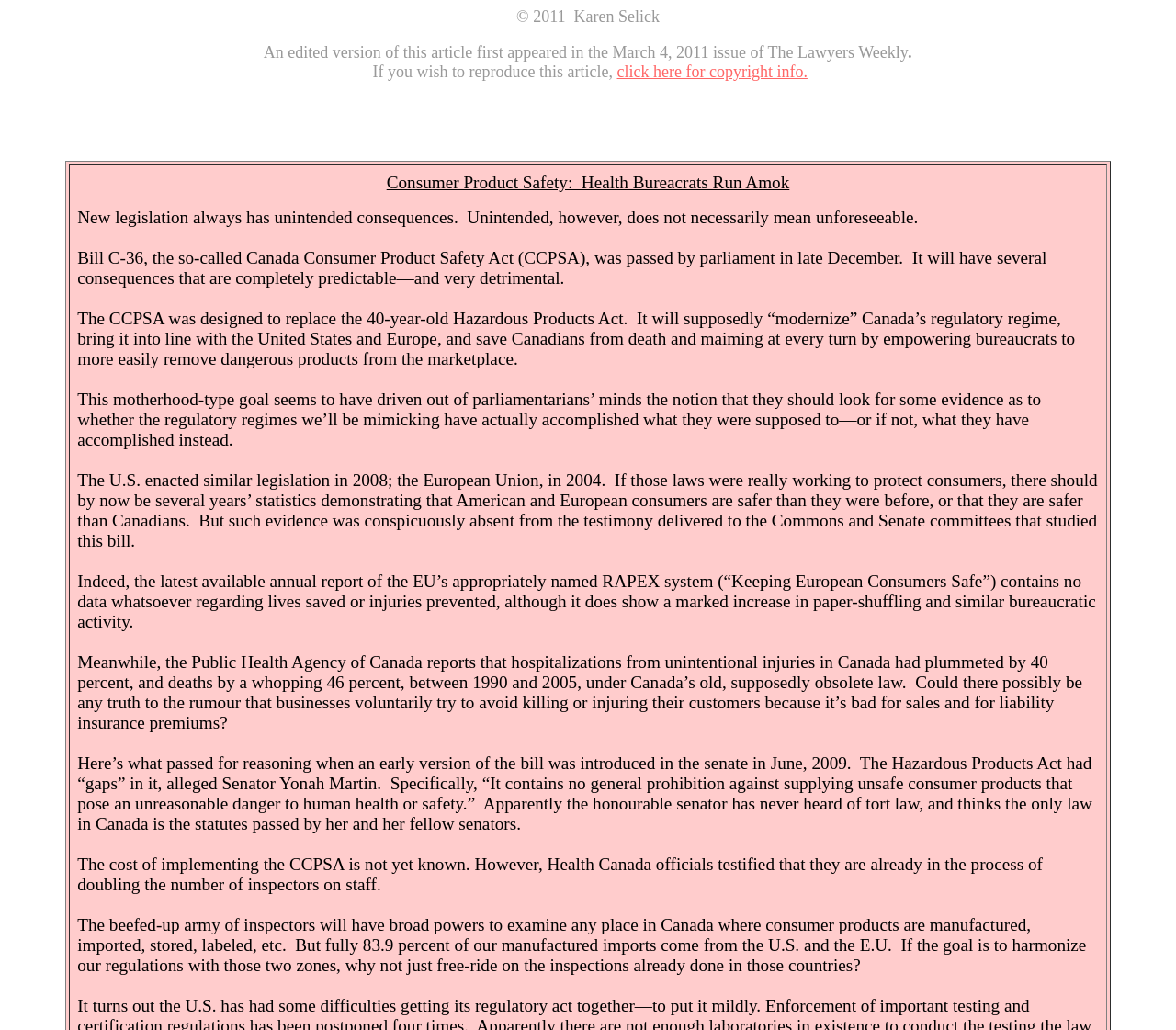Identify the bounding box coordinates for the UI element described by the following text: "click here for copyright info.". Provide the coordinates as four float numbers between 0 and 1, in the format [left, top, right, bottom].

[0.525, 0.061, 0.687, 0.079]